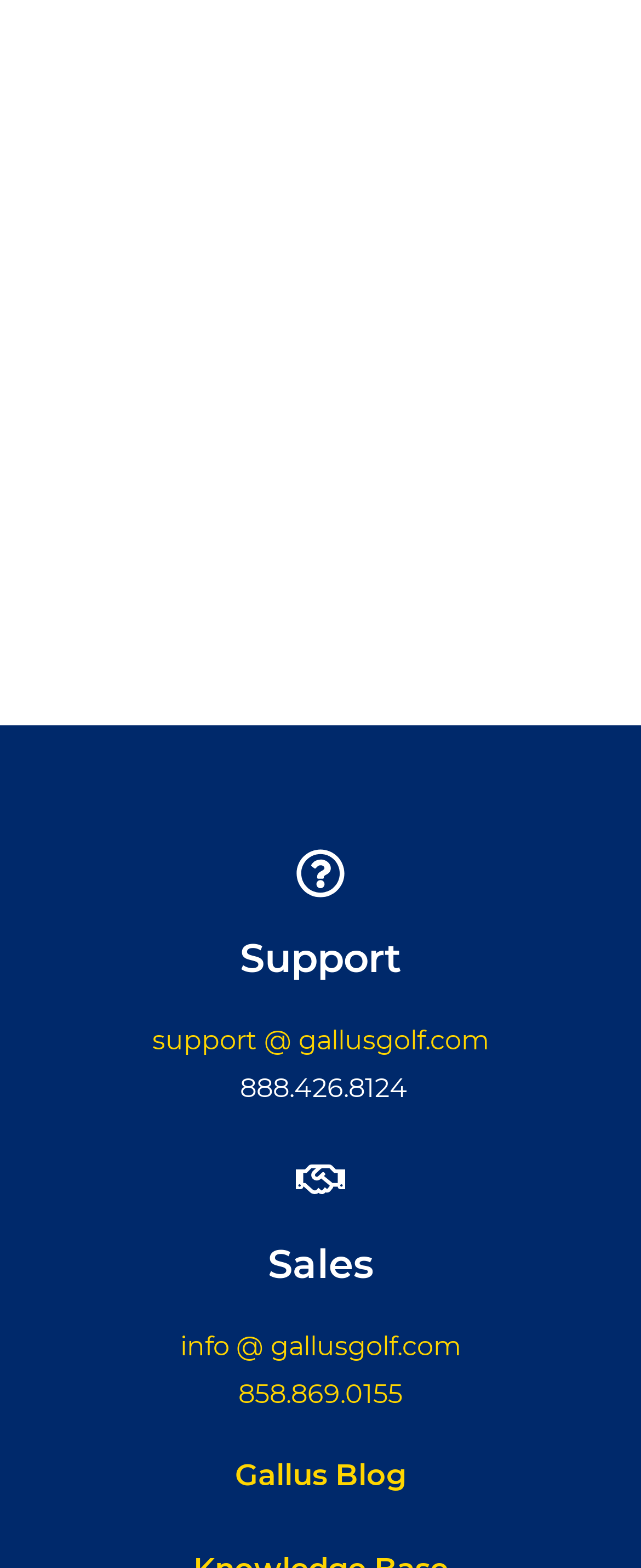What is the link to request a demo?
Based on the image content, provide your answer in one word or a short phrase.

Request A Demo